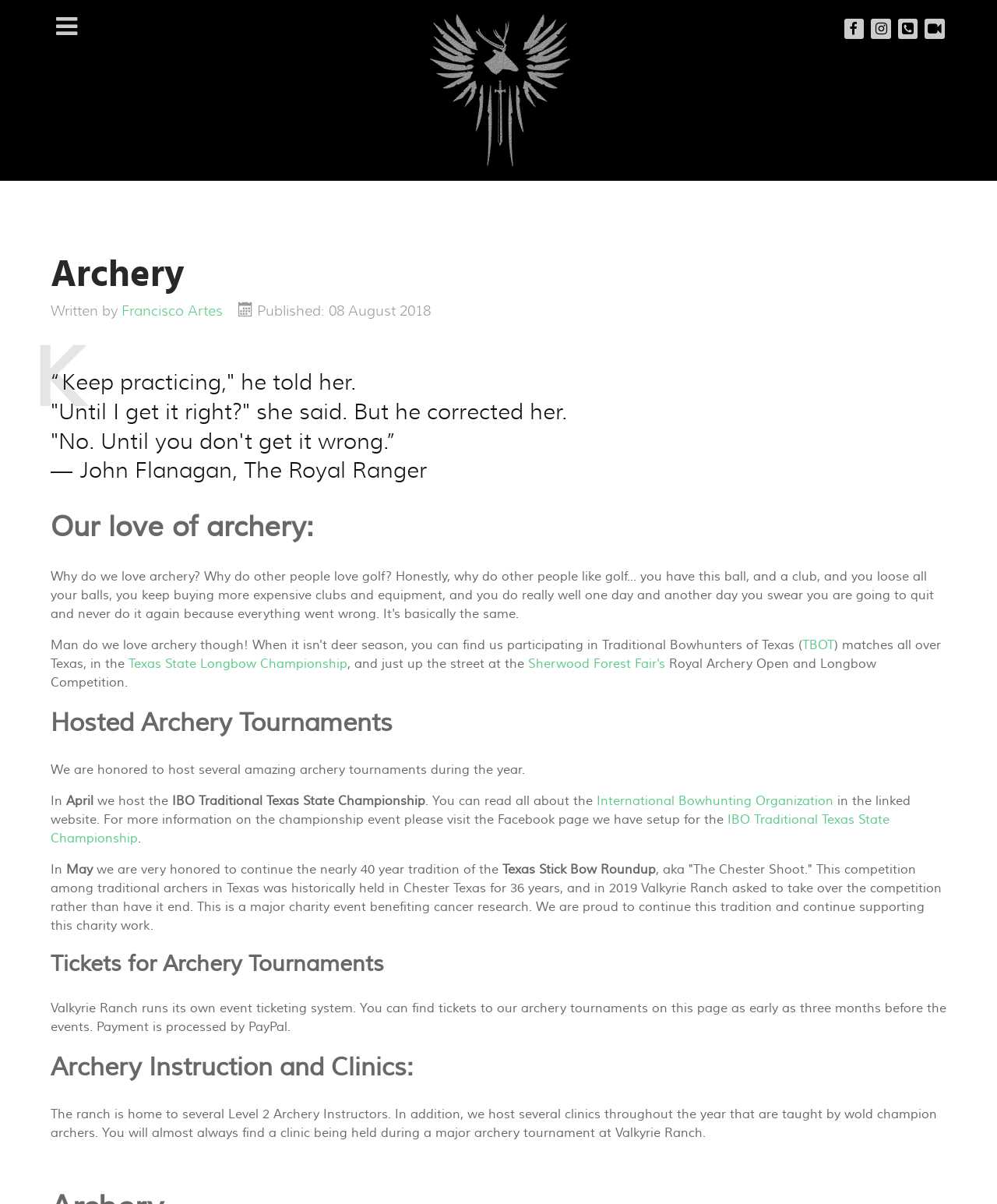Please identify the bounding box coordinates of the clickable region that I should interact with to perform the following instruction: "Visit the Texas State Longbow Championship page". The coordinates should be expressed as four float numbers between 0 and 1, i.e., [left, top, right, bottom].

[0.129, 0.545, 0.348, 0.558]